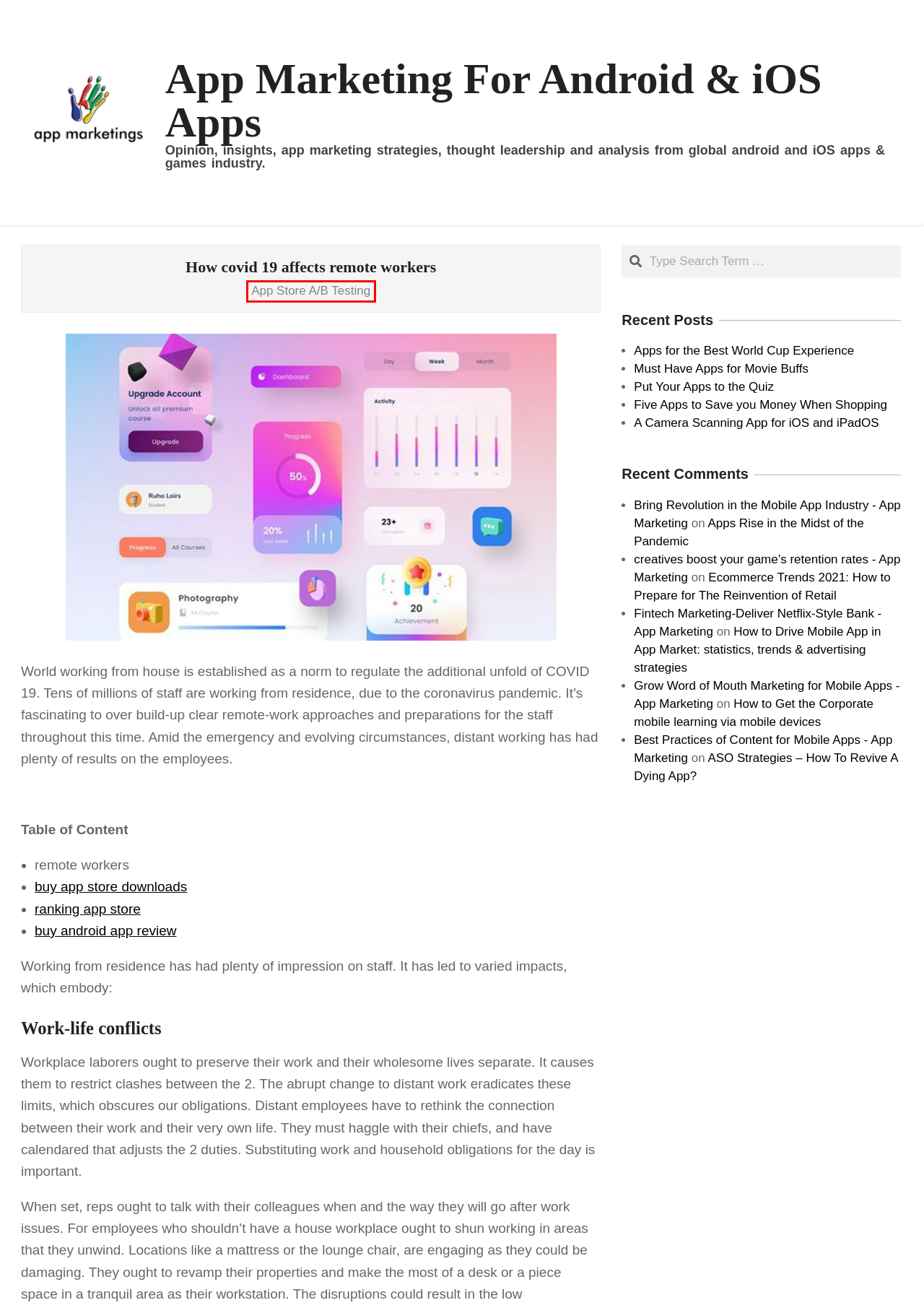You are provided with a screenshot of a webpage where a red rectangle bounding box surrounds an element. Choose the description that best matches the new webpage after clicking the element in the red bounding box. Here are the choices:
A. Apps for the Best World Cup Experience - App Marketing
B. Android & iOS App Marketing-Opinion, insights & strategies.
C. creatives boost your game’s retention rates - App Marketing
D. Best Practices of Content for Mobile Apps - App Marketing
E. App Store A/B Testing - App Marketing For Android & iOS Apps
F. Five Apps to Save you Money When Shopping - App Marketing
G. Get Ready for The Reinvention of Retail - App Marketing
H. Grow Word of Mouth Marketing for Mobile Apps - App Marketing

E